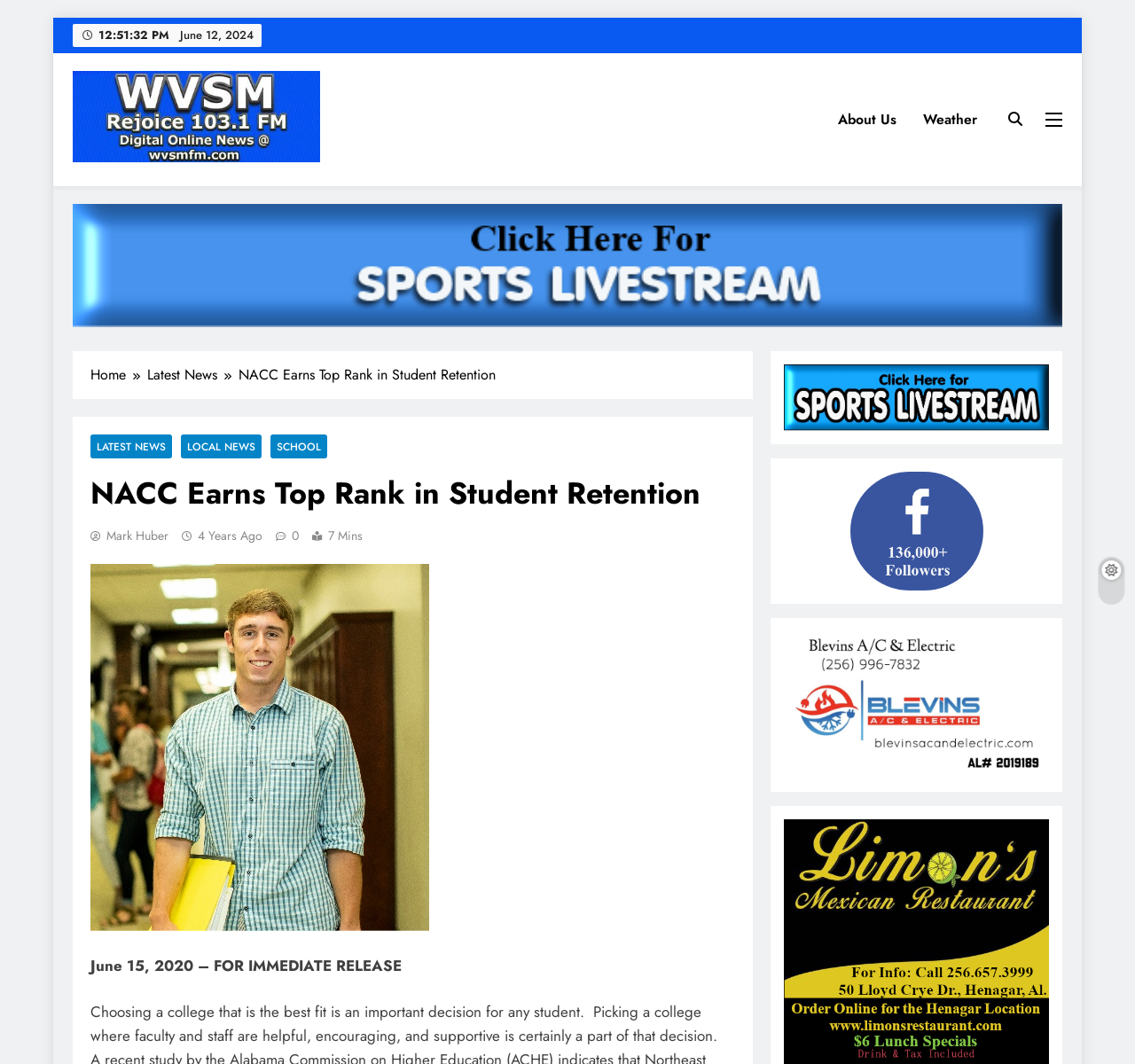Highlight the bounding box coordinates of the region I should click on to meet the following instruction: "Read 'NACC Earns Top Rank in Student Retention'".

[0.08, 0.448, 0.648, 0.481]